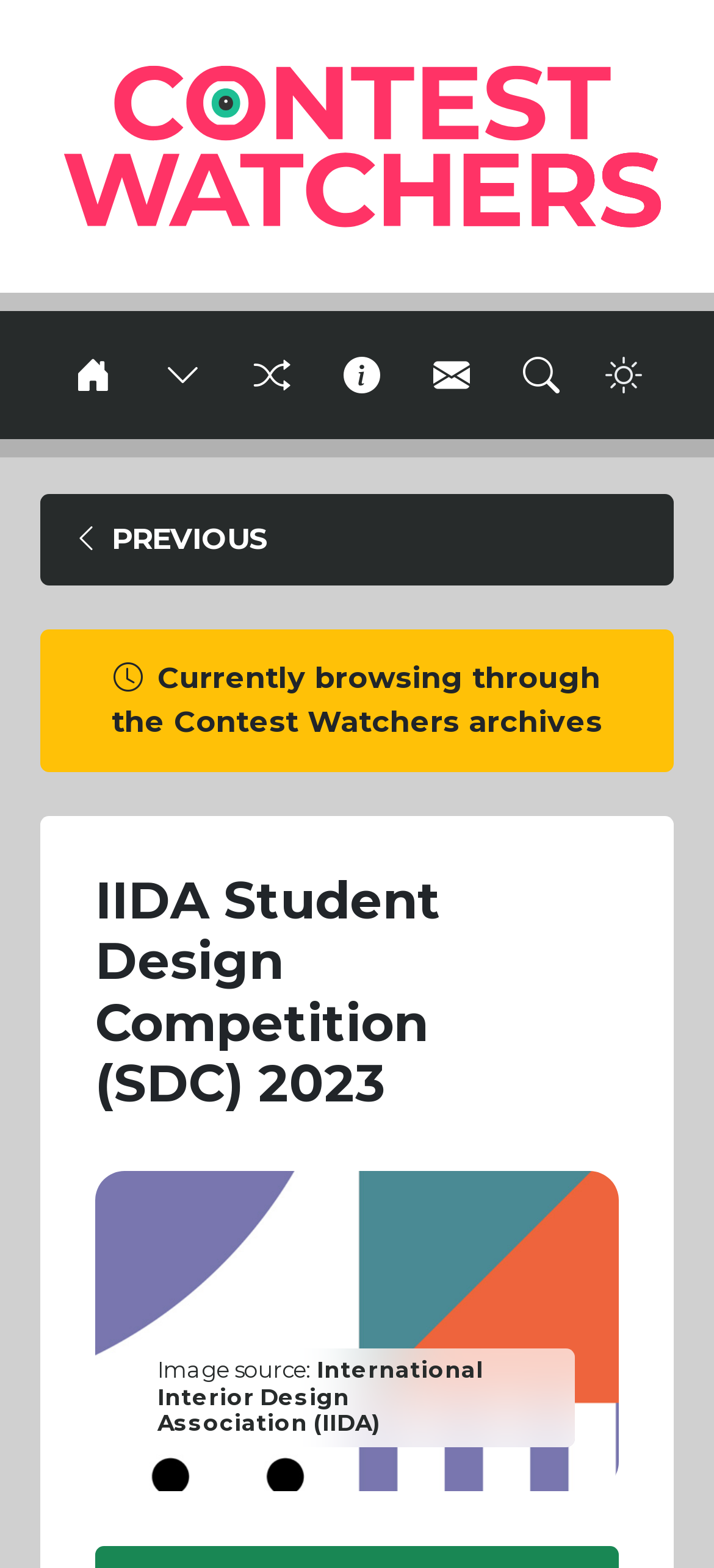Please find the bounding box coordinates of the element's region to be clicked to carry out this instruction: "View previous contests".

[0.056, 0.315, 0.944, 0.373]